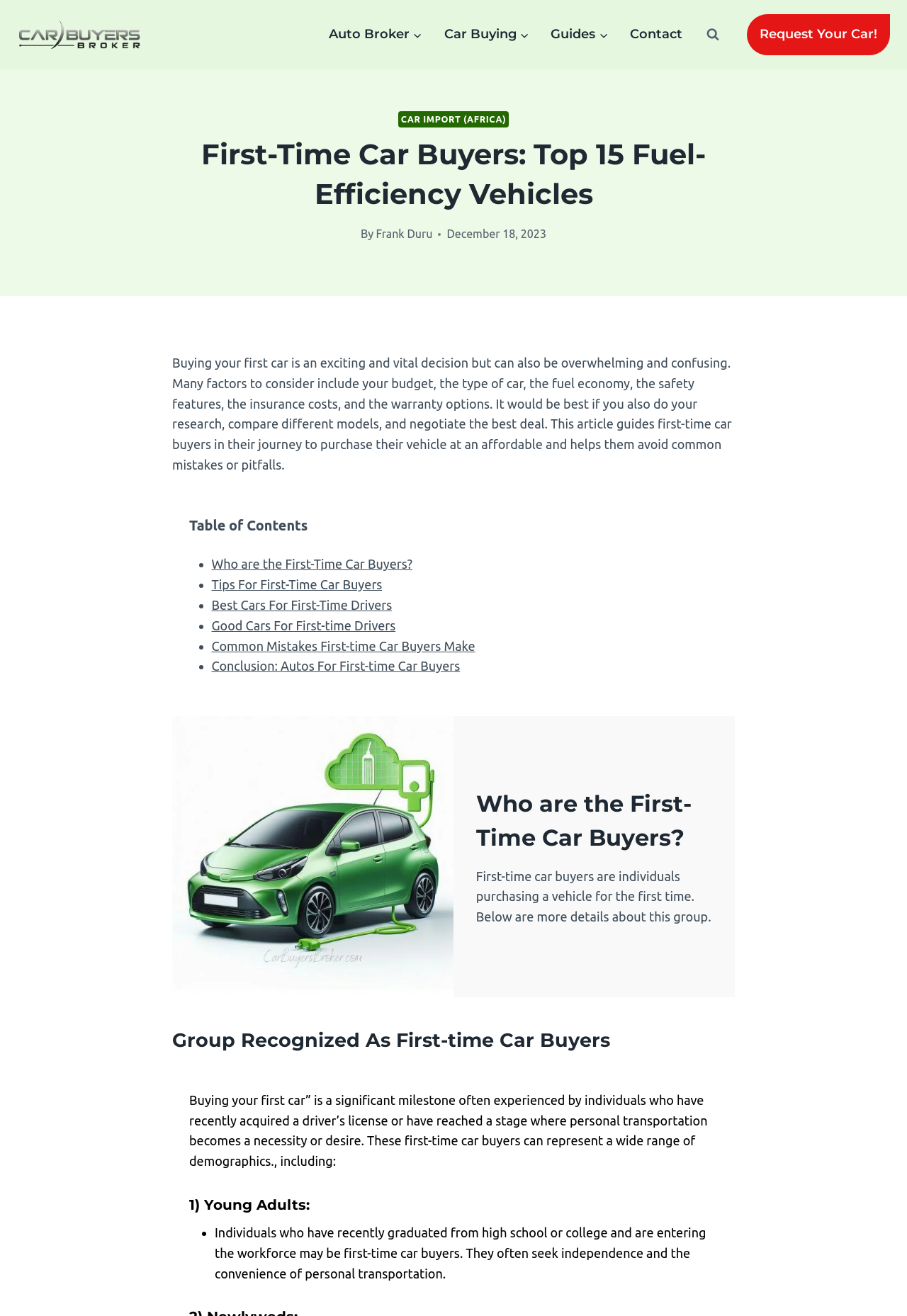Use a single word or phrase to answer the question: What type of vehicles are discussed in the article?

Fuel-efficiency vehicles